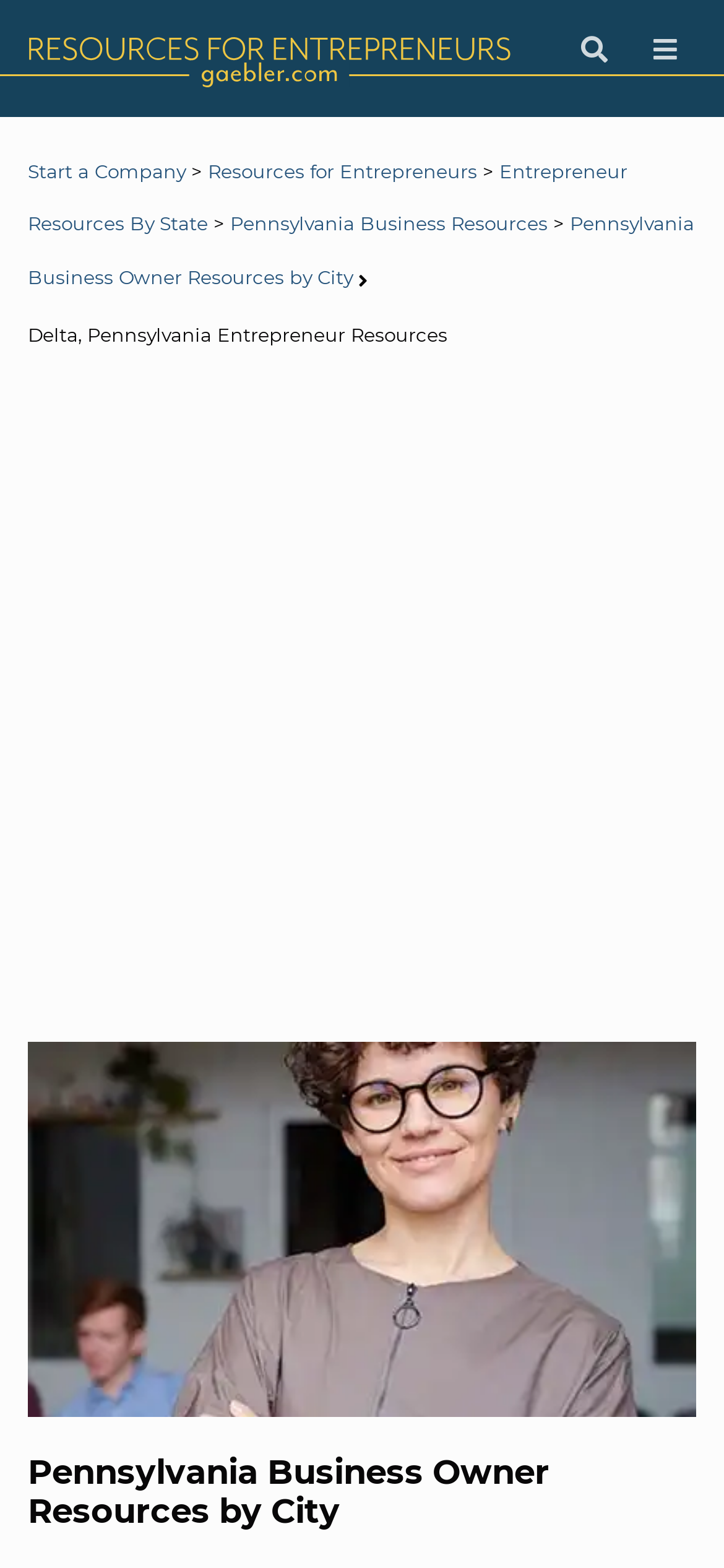Please specify the coordinates of the bounding box for the element that should be clicked to carry out this instruction: "Click on Start a Company". The coordinates must be four float numbers between 0 and 1, formatted as [left, top, right, bottom].

[0.038, 0.101, 0.256, 0.117]